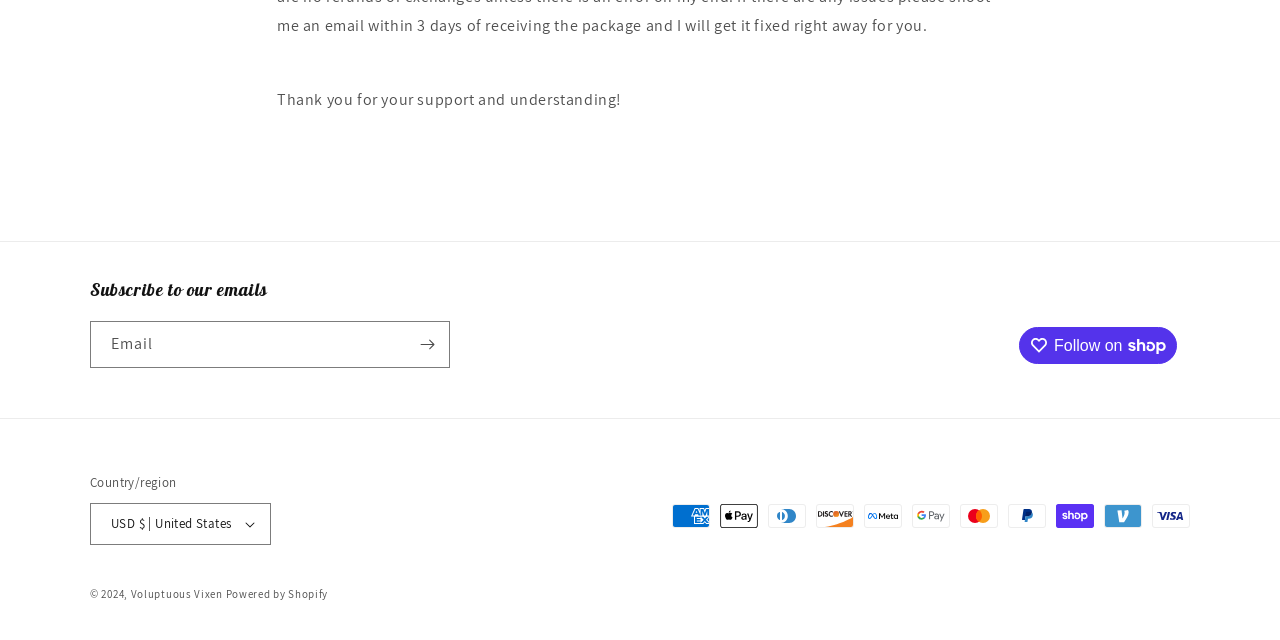Find the bounding box of the web element that fits this description: "parent_node: Email aria-label="Subscribe" name="commit"".

[0.316, 0.502, 0.351, 0.575]